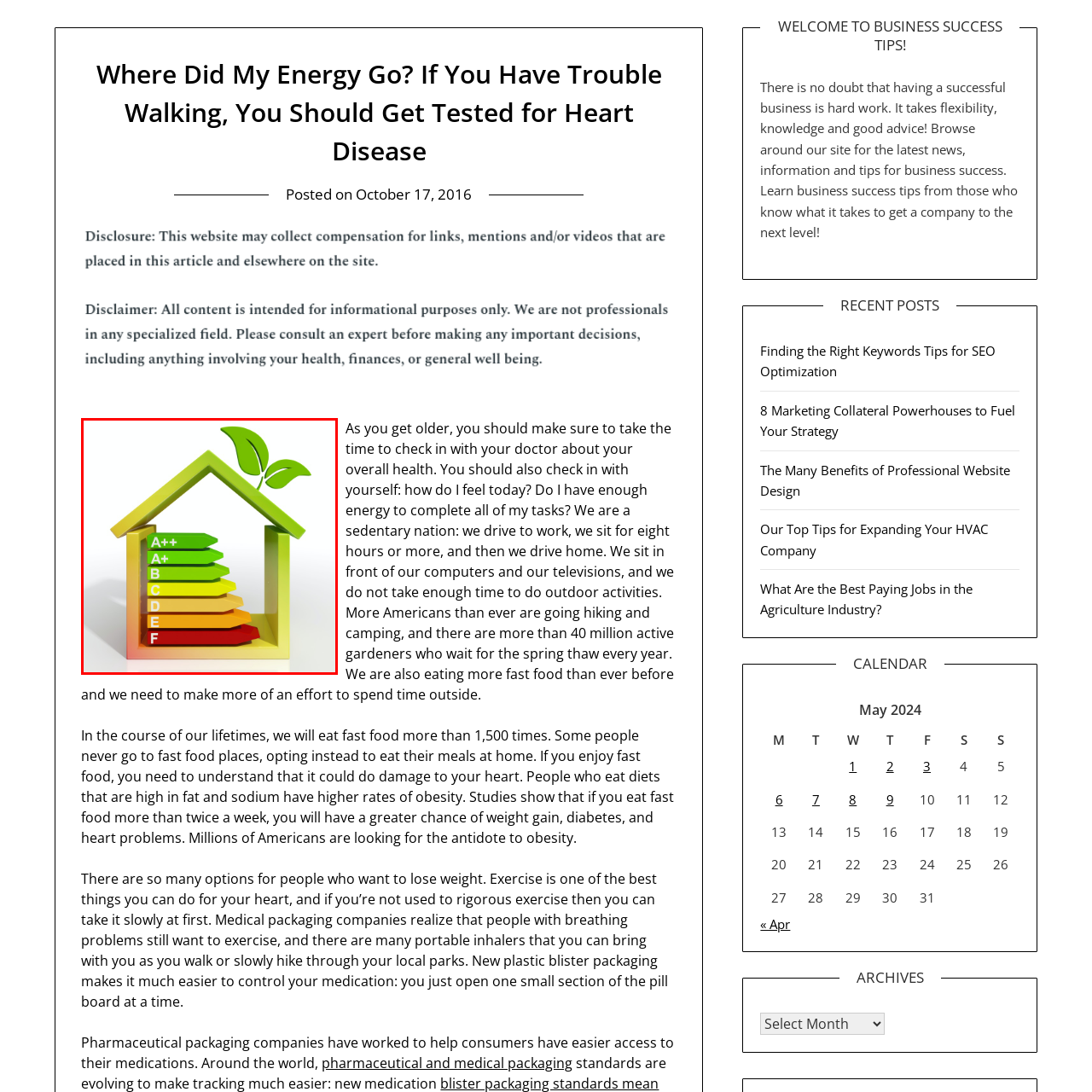What is the energy efficiency level indicated by the dark red arrow?
Study the image highlighted with a red bounding box and respond to the question with a detailed answer.

According to the caption, the colored arrows inside the house indicate energy efficiency levels, ranging from dark red at the bottom (F) to bright green at the top (A++). Therefore, the dark red arrow corresponds to the lowest energy efficiency level, which is F.